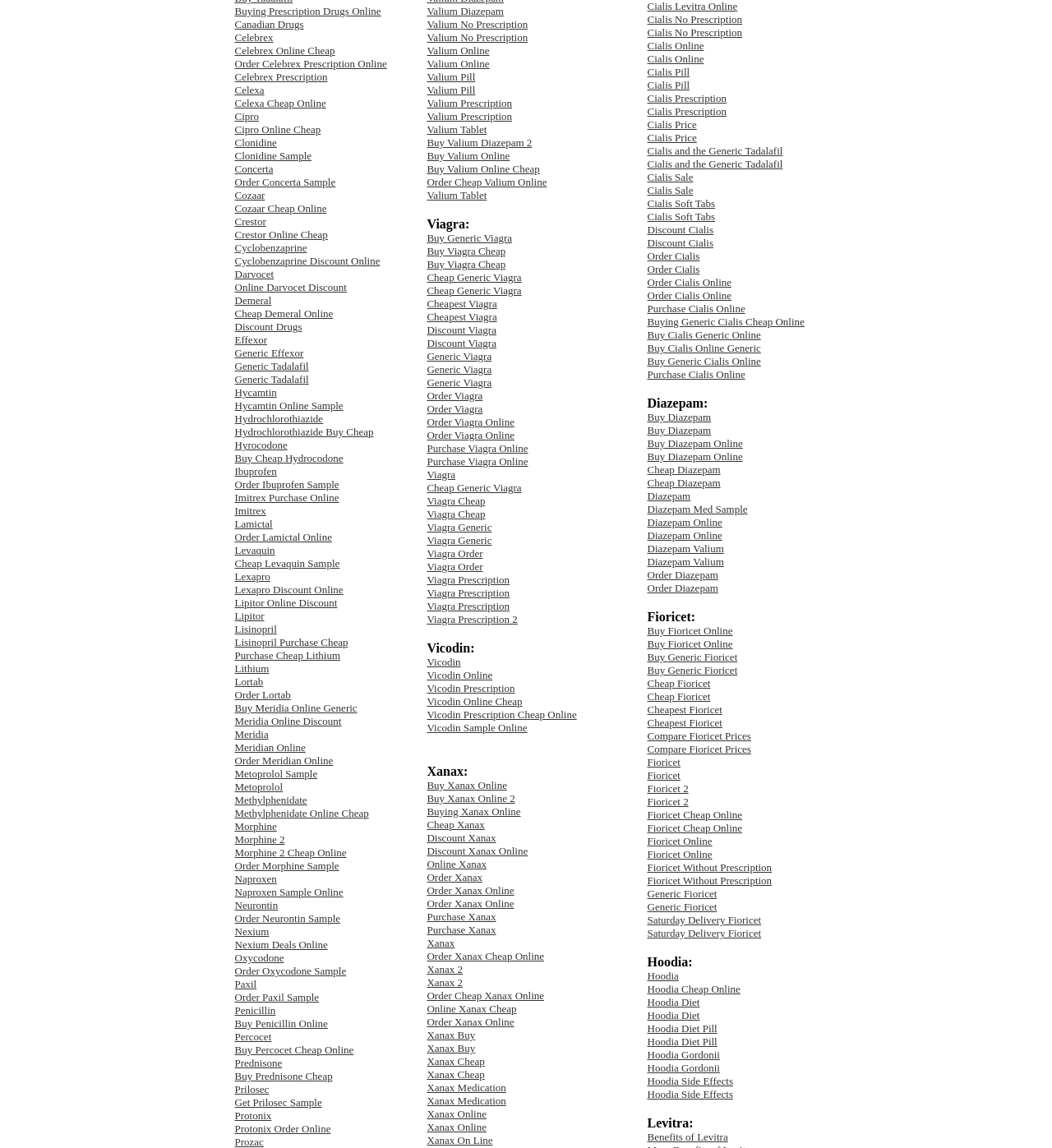Locate the bounding box coordinates of the area to click to fulfill this instruction: "Click Buy Diazepam". The bounding box should be presented as four float numbers between 0 and 1, in the order [left, top, right, bottom].

[0.615, 0.358, 0.676, 0.369]